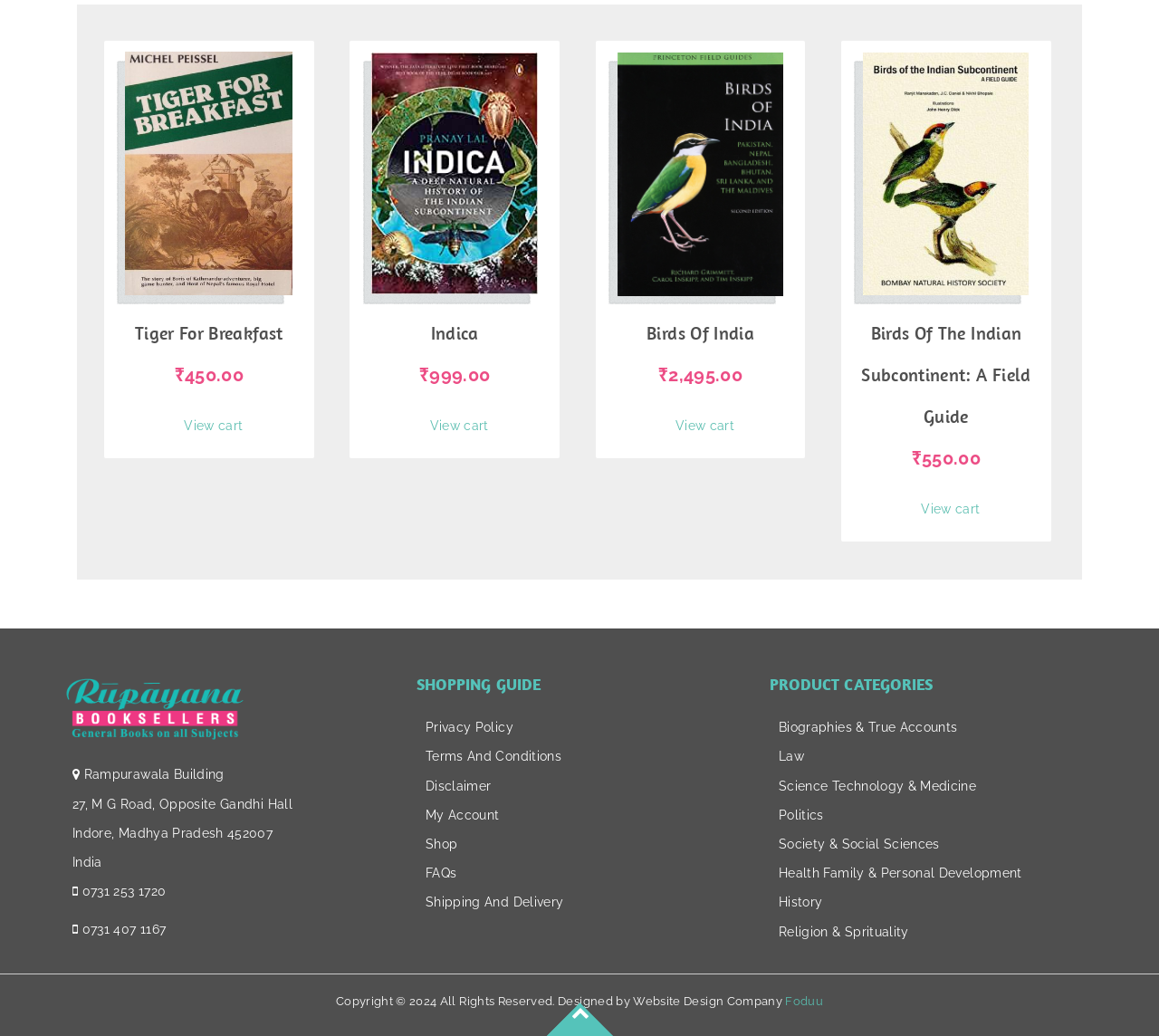Please determine the bounding box coordinates of the element to click on in order to accomplish the following task: "View details of Tiger For Breakfast". Ensure the coordinates are four float numbers ranging from 0 to 1, i.e., [left, top, right, bottom].

[0.116, 0.301, 0.244, 0.341]